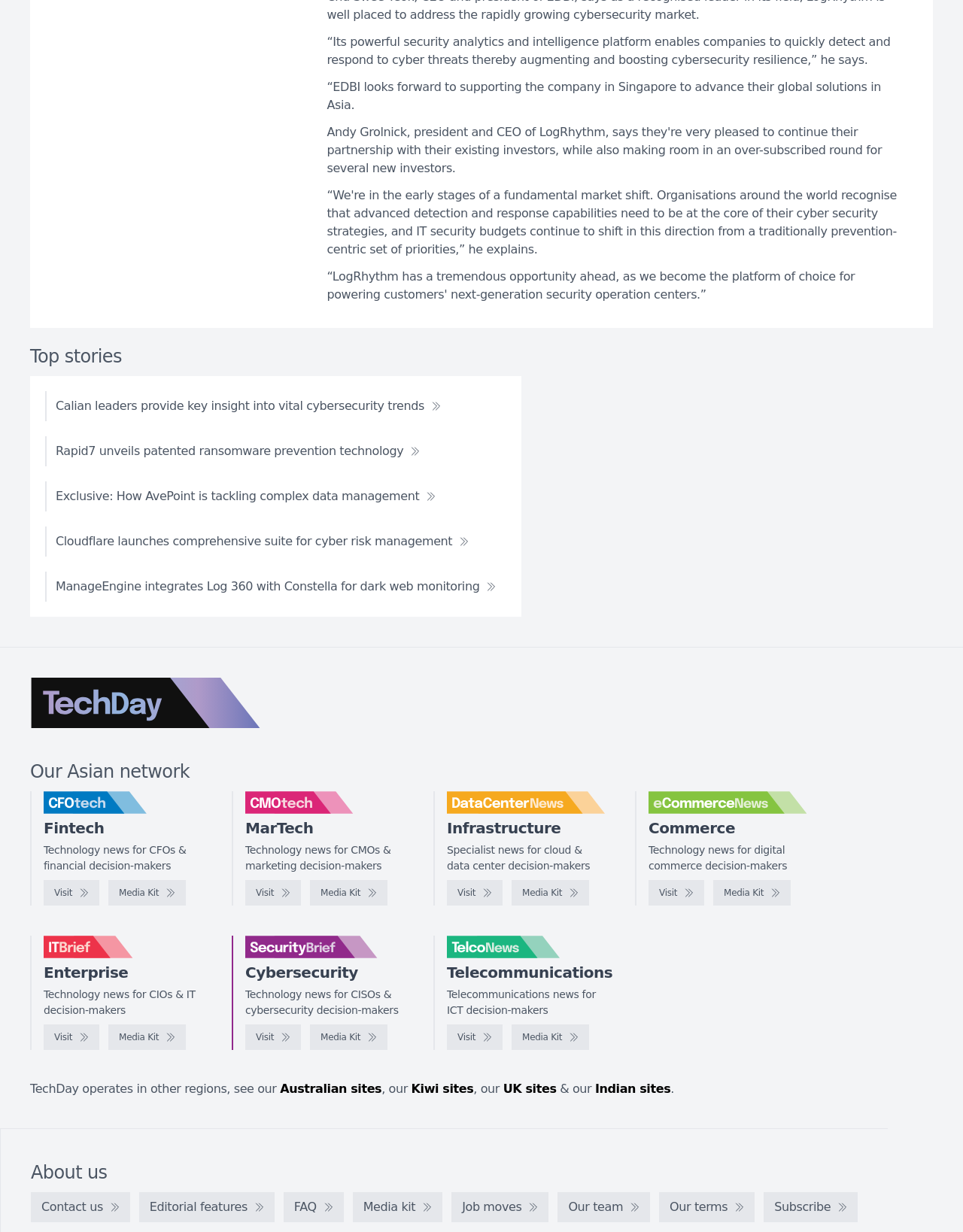Determine the bounding box coordinates for the region that must be clicked to execute the following instruction: "Explore eCommerceNews".

[0.673, 0.642, 0.838, 0.661]